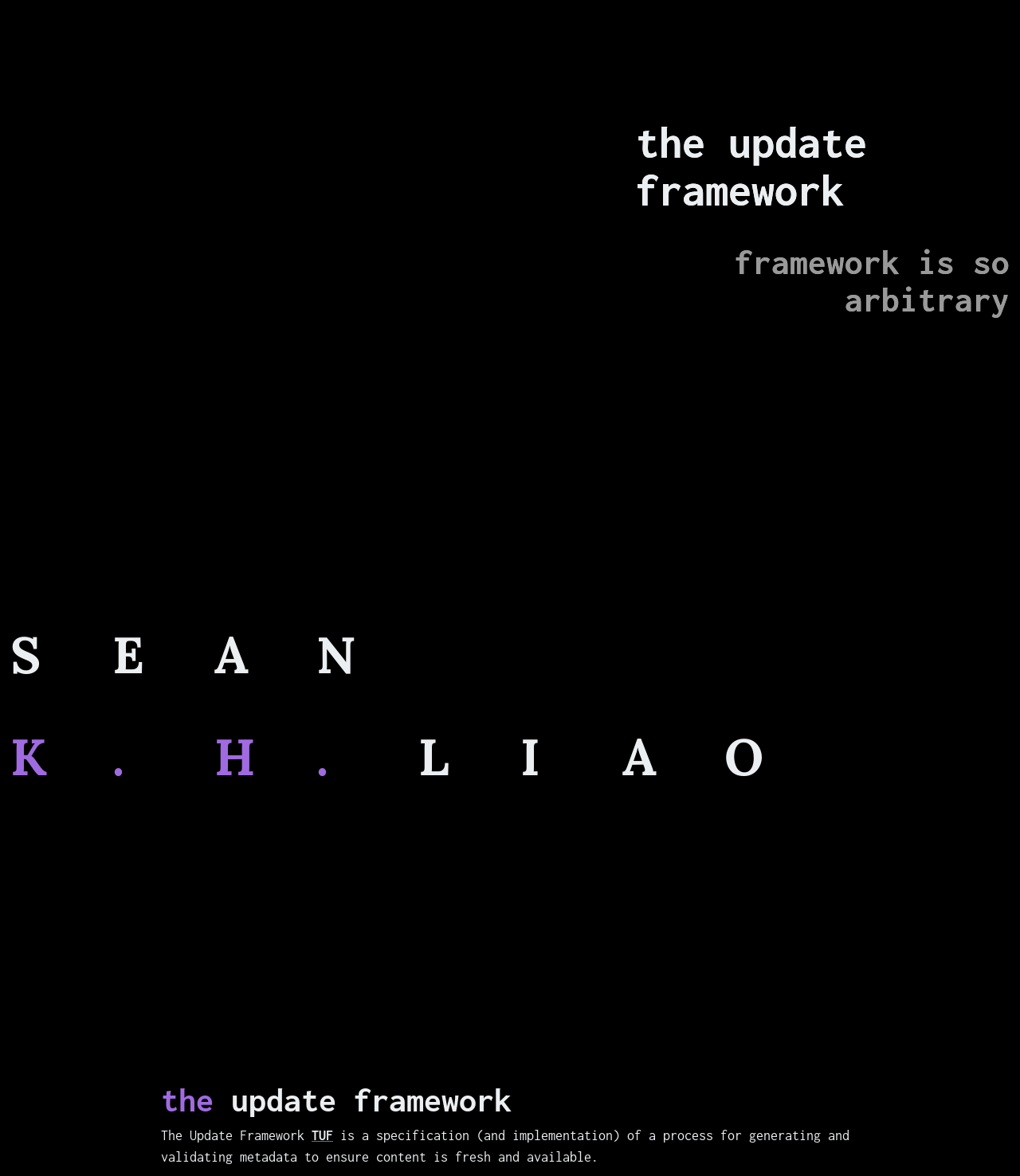Given the element description, predict the bounding box coordinates in the format (top-left x, top-left y, bottom-right x, bottom-right y). Make sure all values are between 0 and 1. Here is the element description: TUF

[0.305, 0.959, 0.327, 0.971]